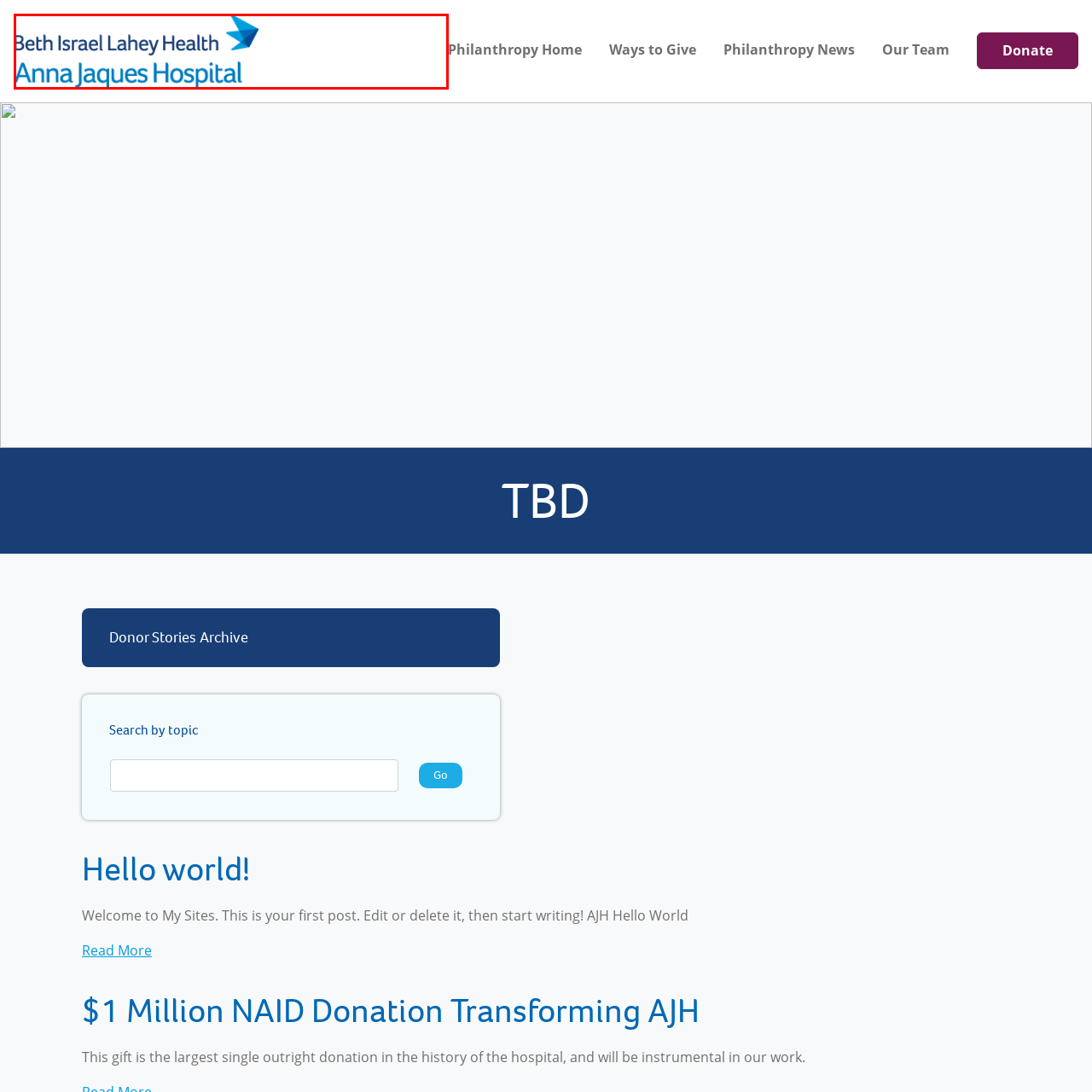Detail the visual elements present in the red-framed section of the image.

The image showcases the logo of Beth Israel Lahey Health, specifically highlighting Anna Jaques Hospital. The design features a modern and professional aesthetic, with the text "Beth Israel Lahey Health" displayed prominently in dark blue, accompanied by the name "Anna Jaques Hospital" rendered in a lighter blue hue. The overall simplicity of the logo conveys a sense of trust and care, aligning with the hospital's commitment to health services. This visual representation reflects the hospital's identity as a part of a larger healthcare system dedicated to providing quality medical care and community support, exemplifying its role in the local community.